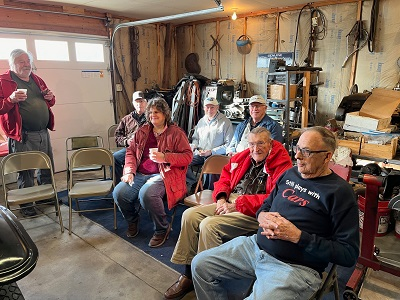Please provide a short answer using a single word or phrase for the question:
What is the atmosphere of the gathering?

Friendly and welcoming